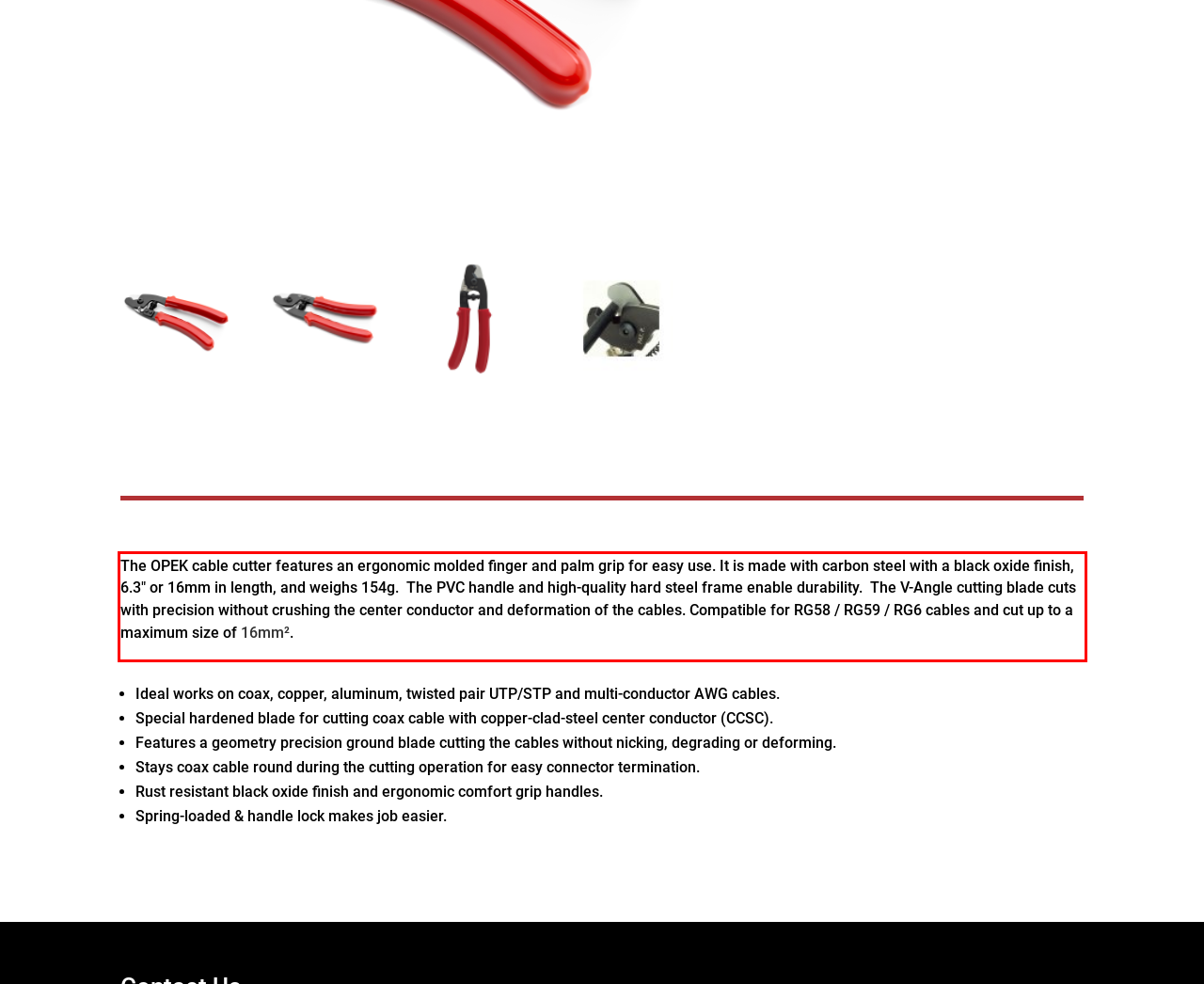With the given screenshot of a webpage, locate the red rectangle bounding box and extract the text content using OCR.

The OPEK cable cutter features an ergonomic molded finger and palm grip for easy use. It is made with carbon steel with a black oxide finish, 6.3″ or 16mm in length, and weighs 154g. The PVC handle and high-quality hard steel frame enable durability. The V-Angle cutting blade cuts with precision without crushing the center conductor and deformation of the cables. Compatible for RG58 / RG59 / RG6 cables and cut up to a maximum size of 16mm².